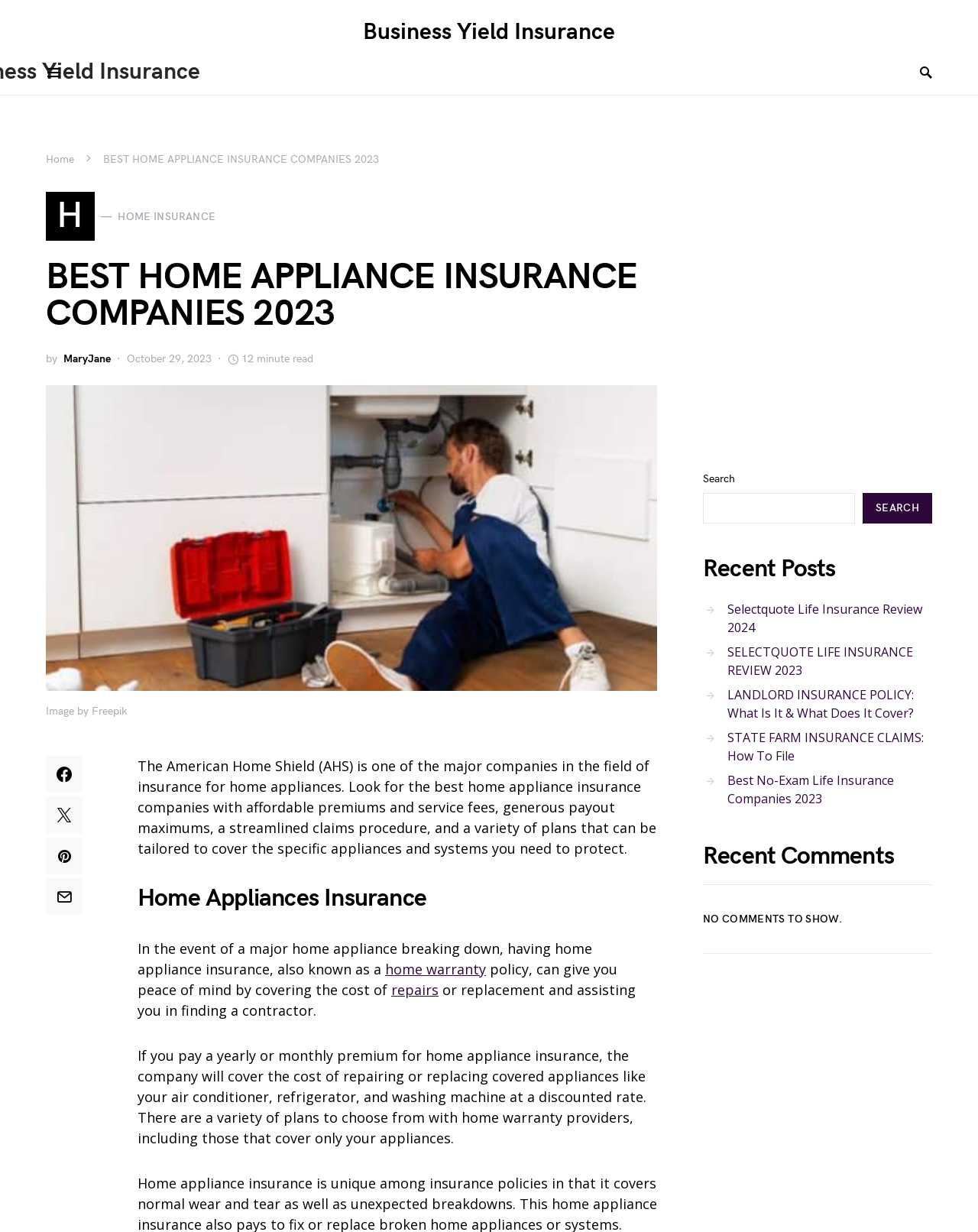From the screenshot, find the bounding box of the UI element matching this description: "parent_node: Business Yield Insurance". Supply the bounding box coordinates in the form [left, top, right, bottom], each a float between 0 and 1.

[0.047, 0.049, 0.064, 0.069]